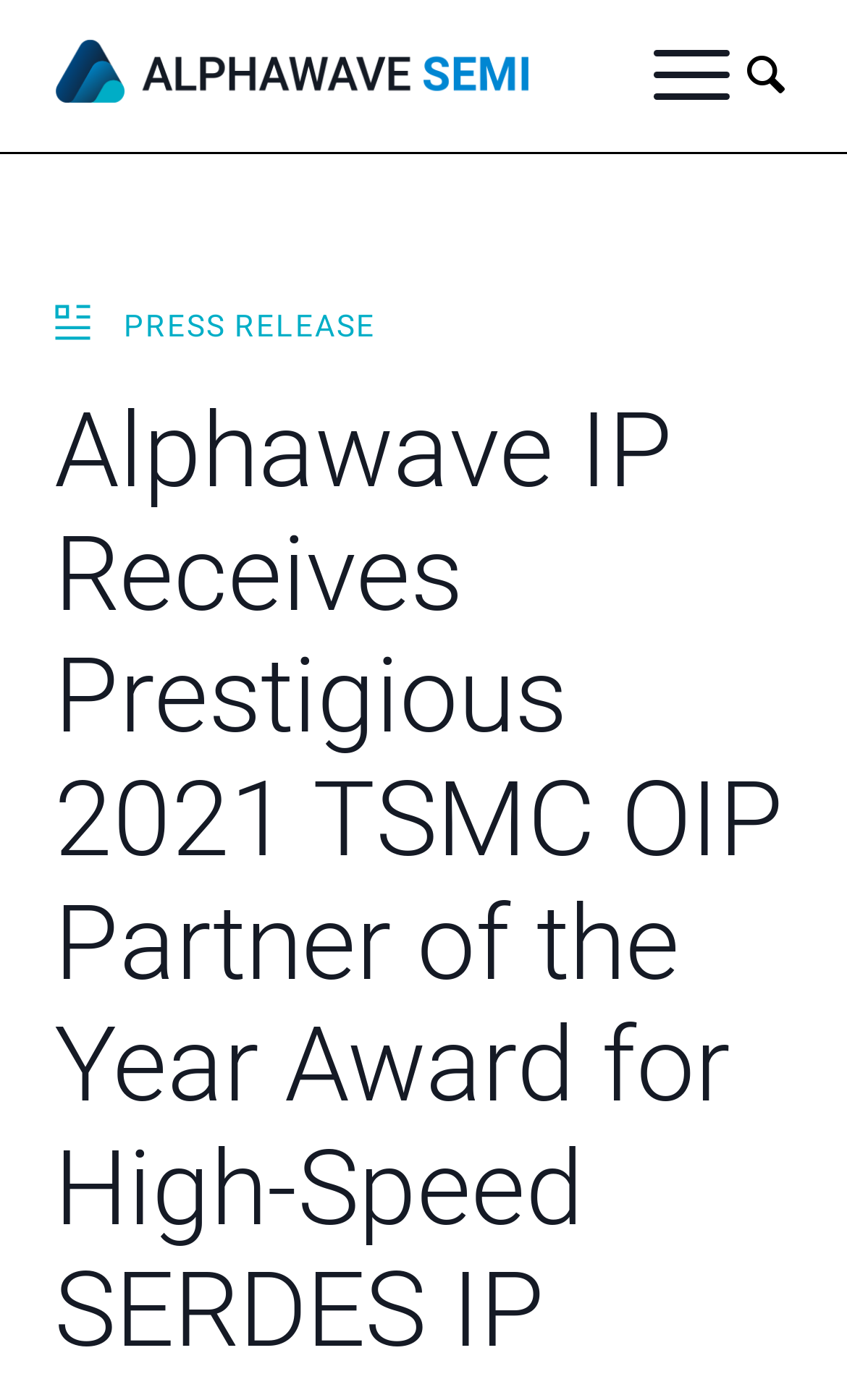Describe the webpage meticulously, covering all significant aspects.

The webpage appears to be a press release page from Alphawave Semi. At the top left, there is a link to the company's homepage, "Alphawave Semi". On the top right, there is a vertical menu with two options: "Search" and "Menu". The "Menu" option has a dropdown list with a single item, "PRESS RELEASE", which is a category or section title.

Below the menu, there is a main heading that spans almost the entire width of the page, announcing that "Alphawave IP Receives Prestigious 2021 TSMC OIP Partner of the Year Award for High-Speed SERDES IP". This heading is the main focus of the page, indicating the purpose of the press release.